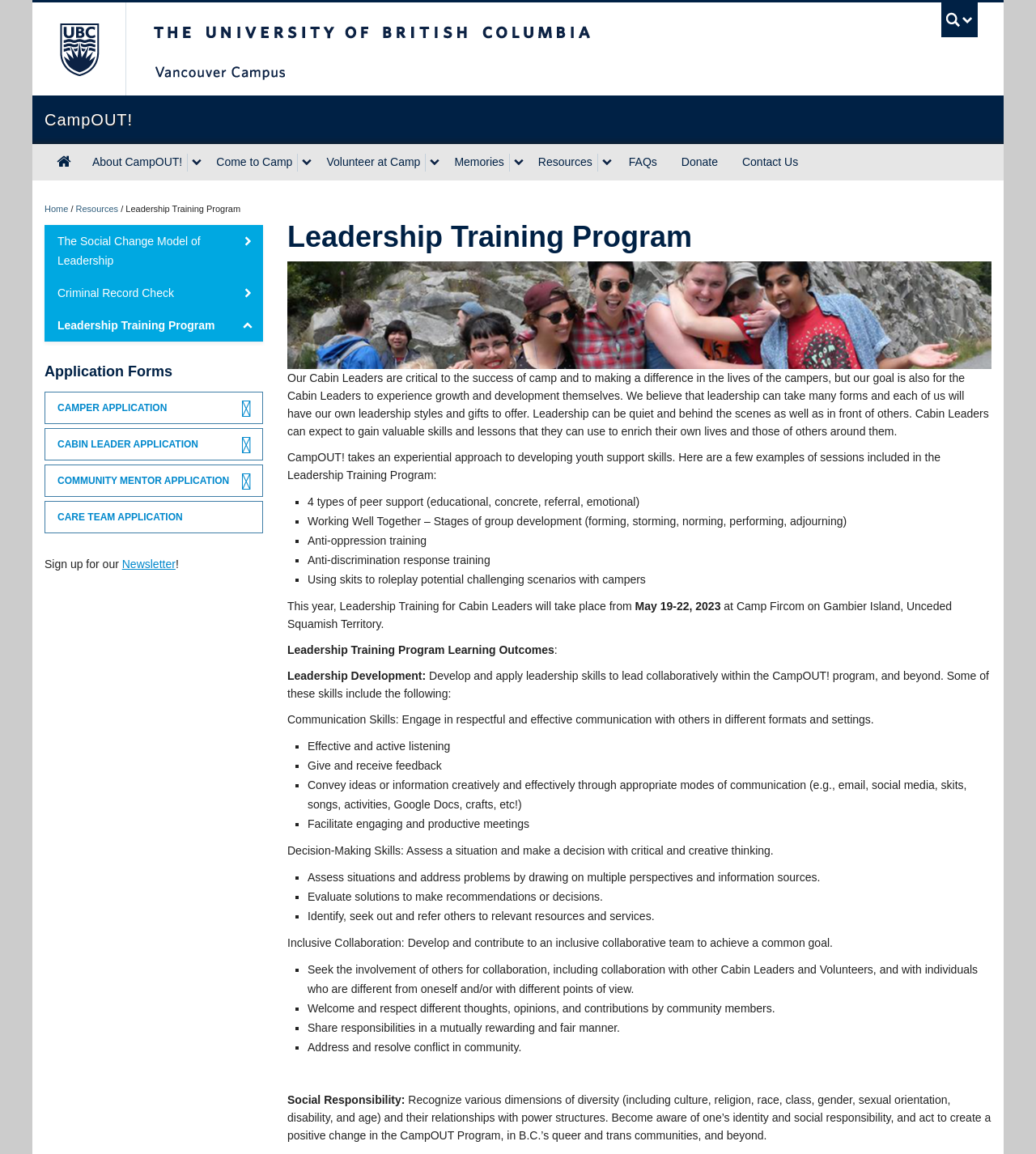Given the element description "Contact Us" in the screenshot, predict the bounding box coordinates of that UI element.

[0.705, 0.125, 0.782, 0.156]